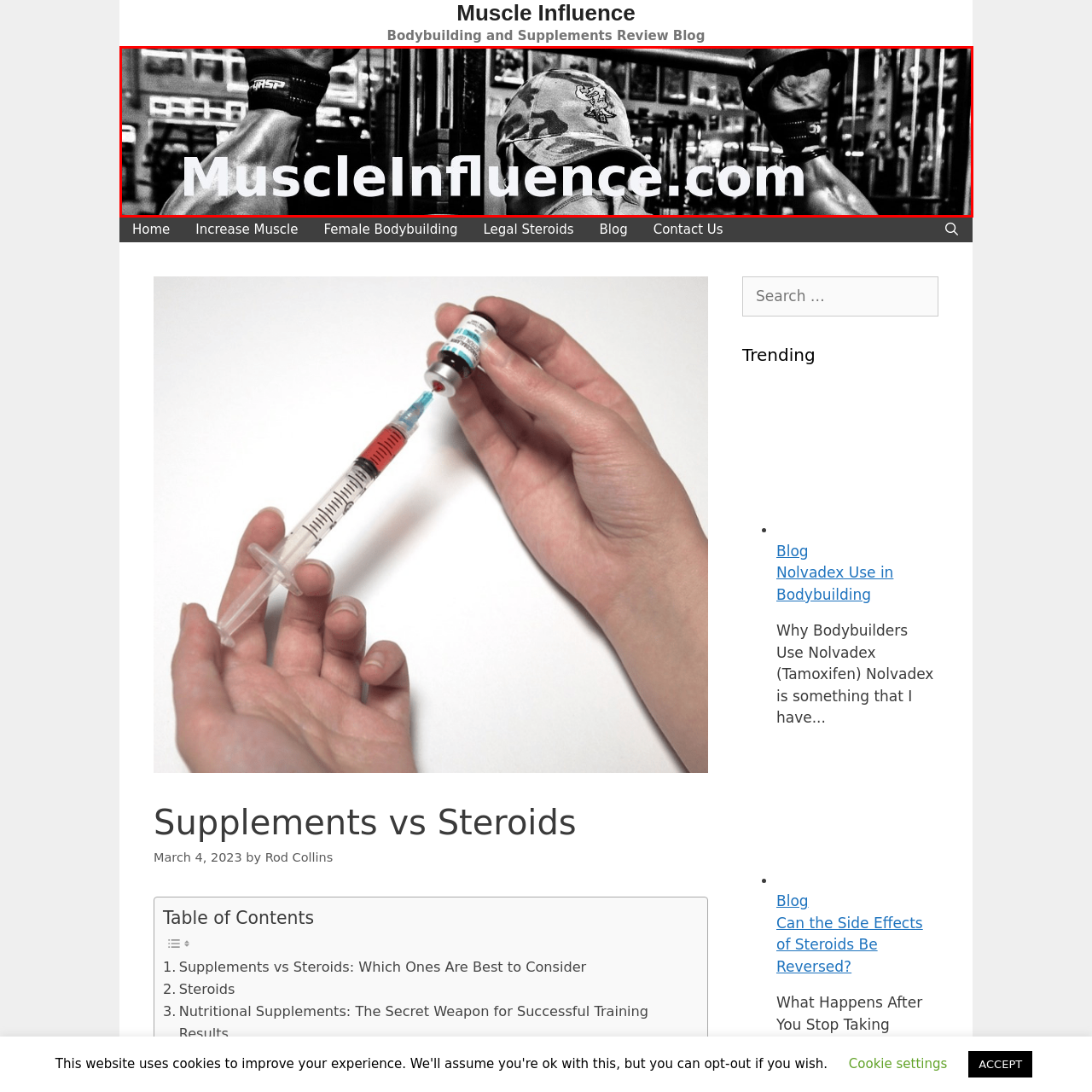Offer a detailed caption for the picture inside the red-bordered area.

The image prominently features the logo of "Muscle Influence," set against a dynamic black and white background that suggests strength and determination. The central focus of the image is a muscular figure engaged in a workout, demonstrating commitment to fitness. The individual, wearing a camouflage hat and wrist supports, is grasping onto gym equipment, embodying the spirit of bodybuilding and physical conditioning. This visual ties into the ethos of the "Muscle Influence" brand, which presents itself as a comprehensive resource for bodybuilding and supplements. The bold font of the website name reinforces the brand's emphasis on empowerment and influence within the bodybuilding community.